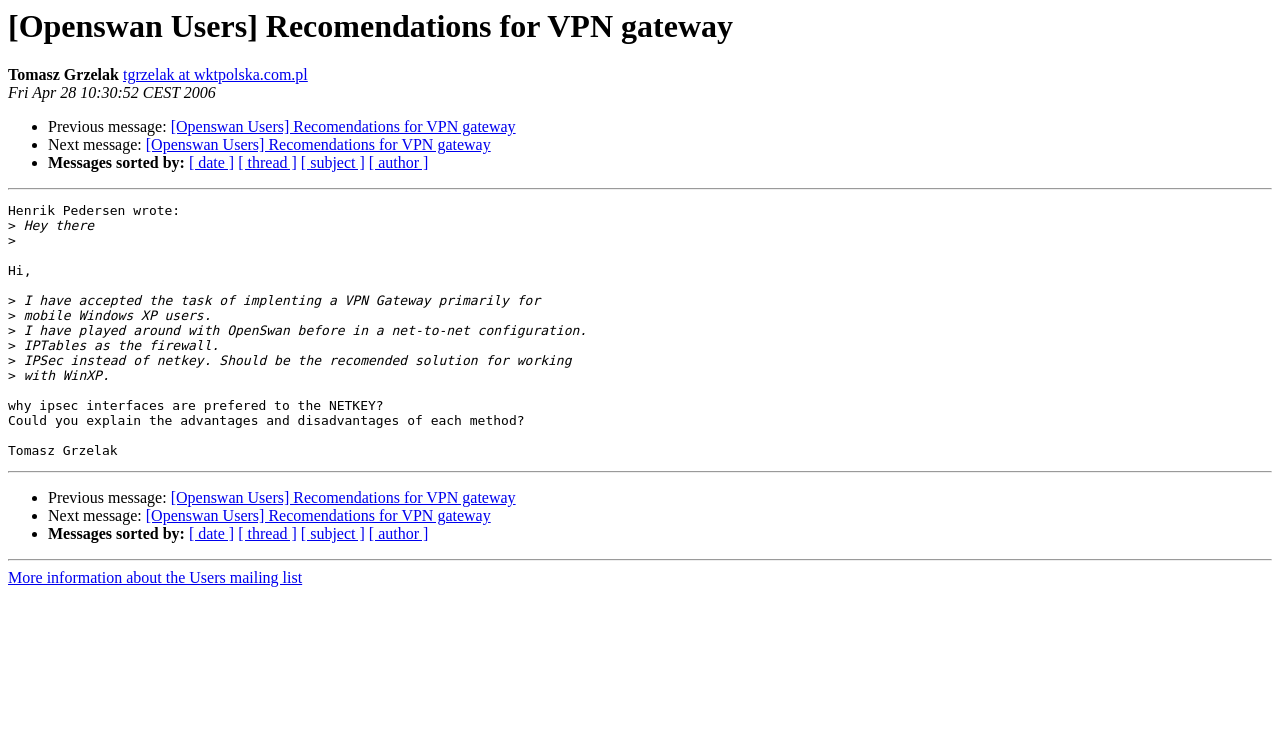Reply to the question with a brief word or phrase: What is the topic of the discussion?

VPN gateway